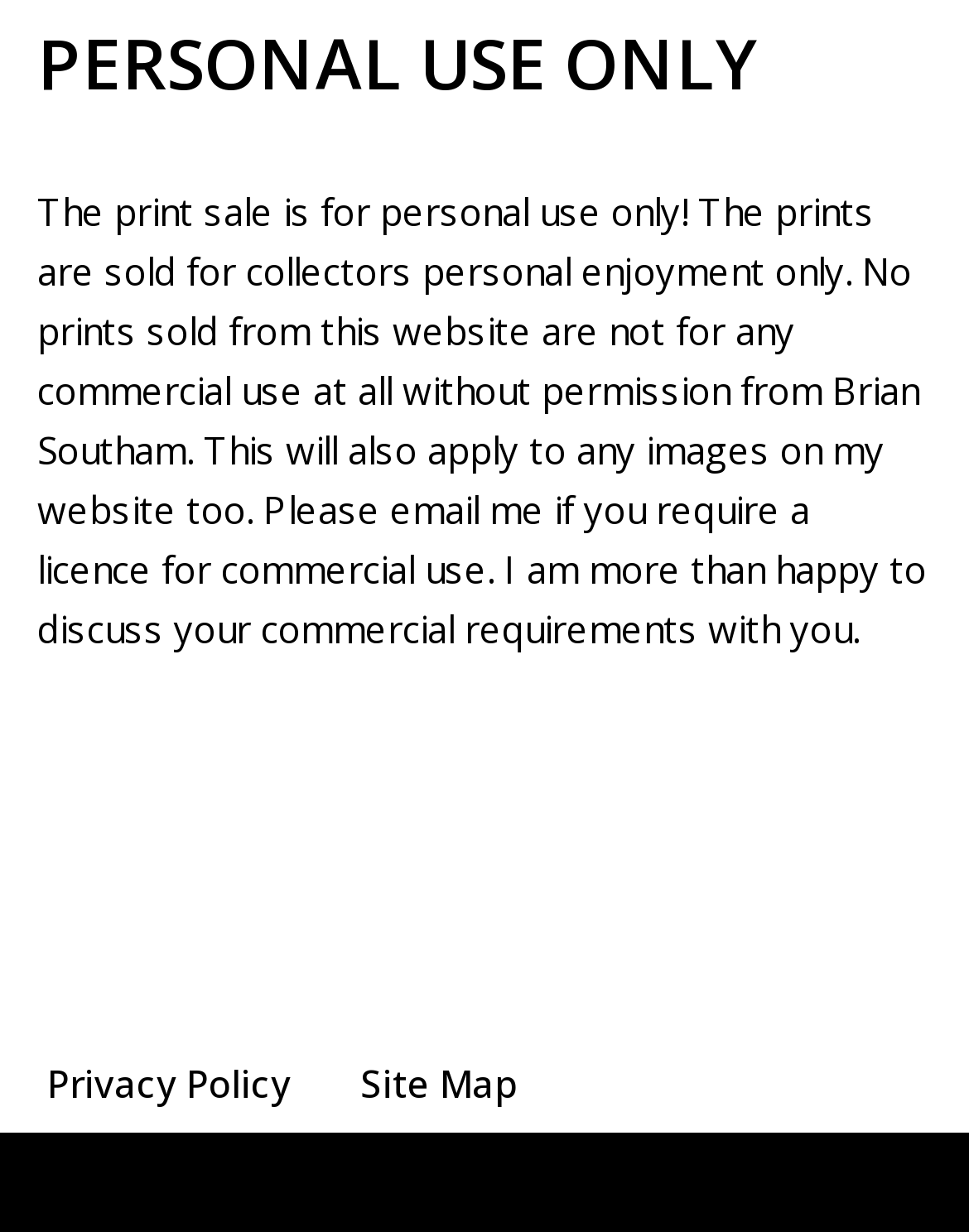Please provide a comprehensive answer to the question below using the information from the image: Who is the owner of the website?

The owner of the website is Brian Southam, as mentioned in the static text that states 'without permission from Brian Southam' in the context of commercial use of the prints.